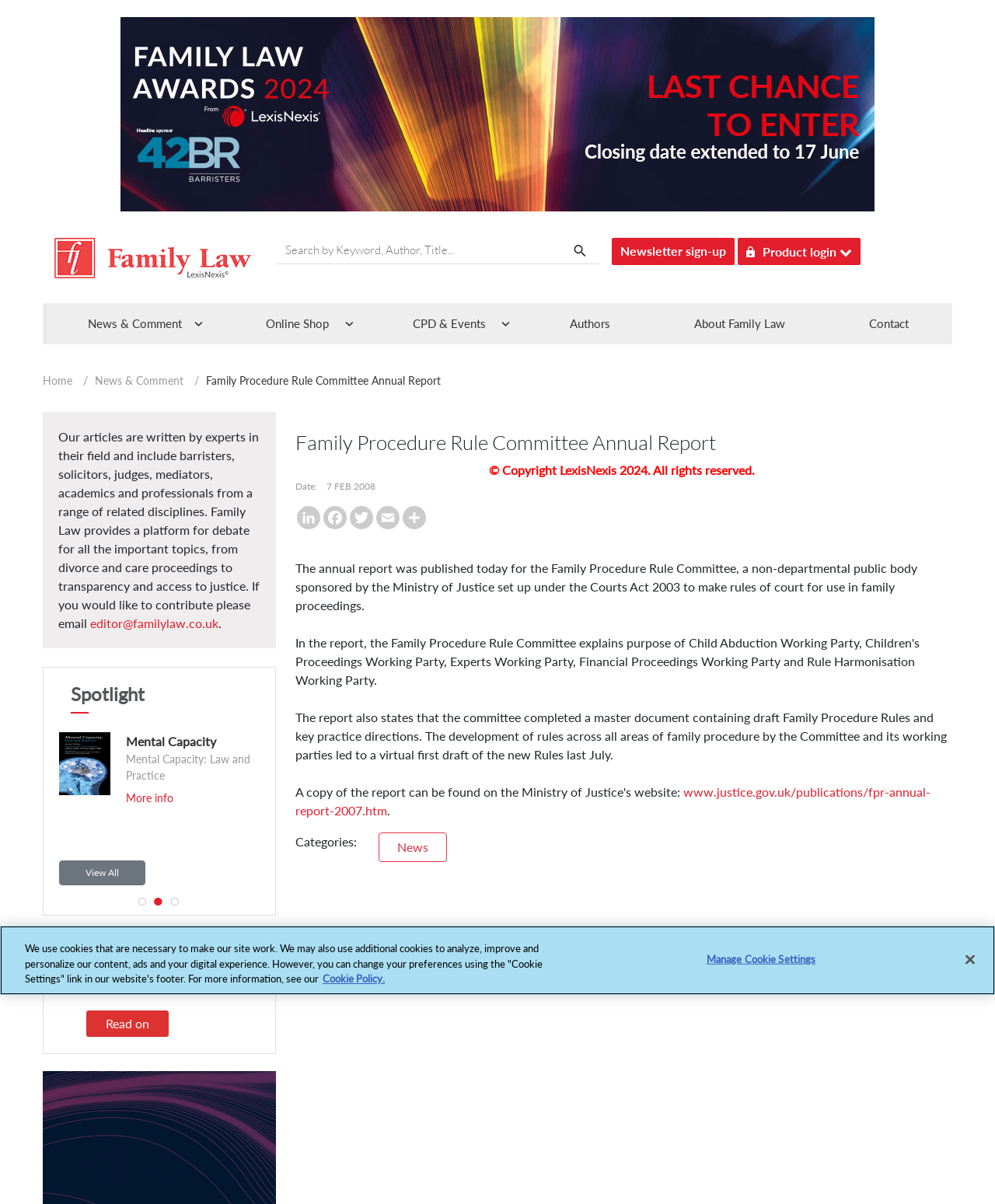Identify the bounding box coordinates for the region to click in order to carry out this instruction: "Read more about Mental Capacity". Provide the coordinates using four float numbers between 0 and 1, formatted as [left, top, right, bottom].

[0.127, 0.657, 0.174, 0.668]